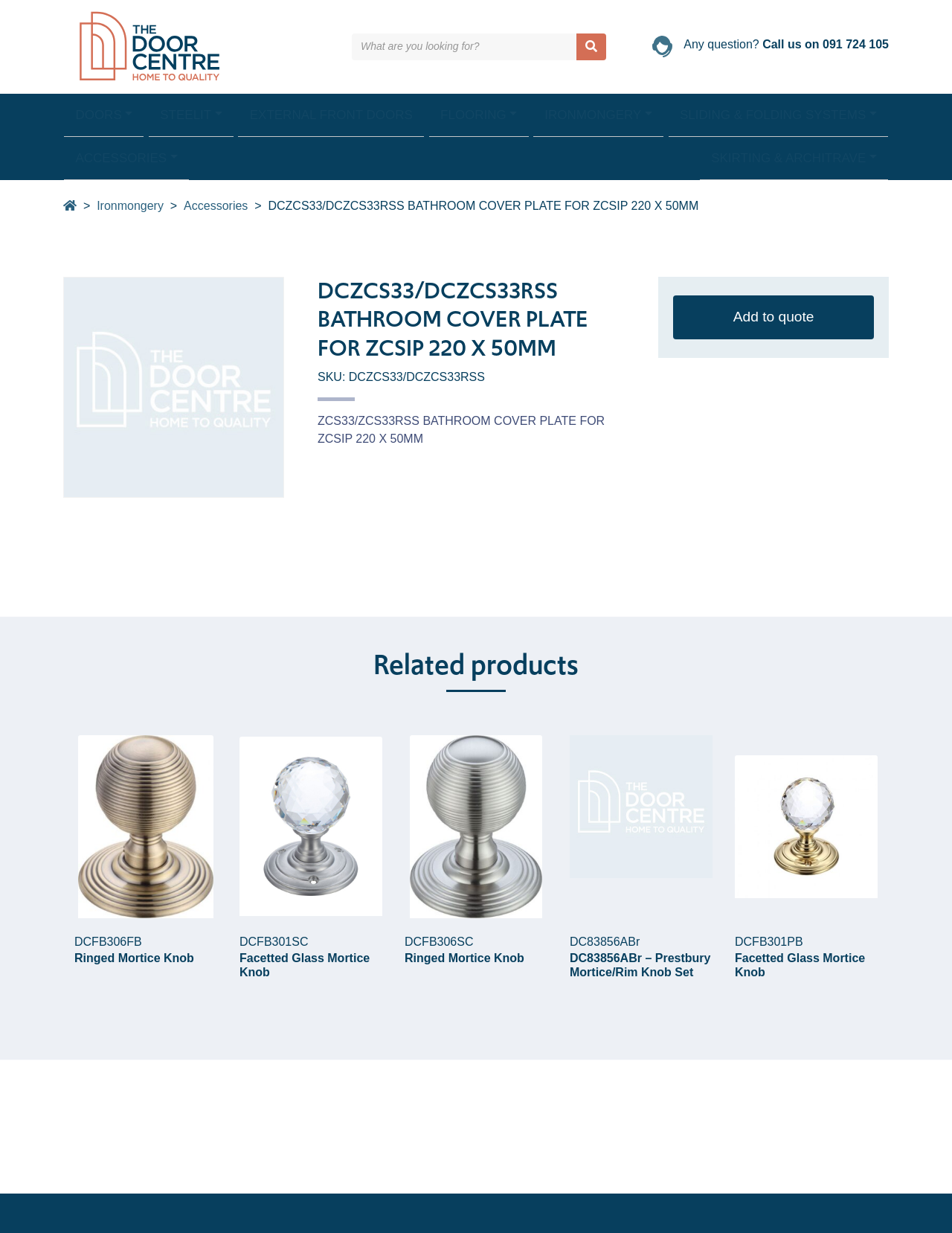Given the description of a UI element: "alt="Doorcentre - Doors and Floors"", identify the bounding box coordinates of the matching element in the webpage screenshot.

[0.066, 0.006, 0.253, 0.069]